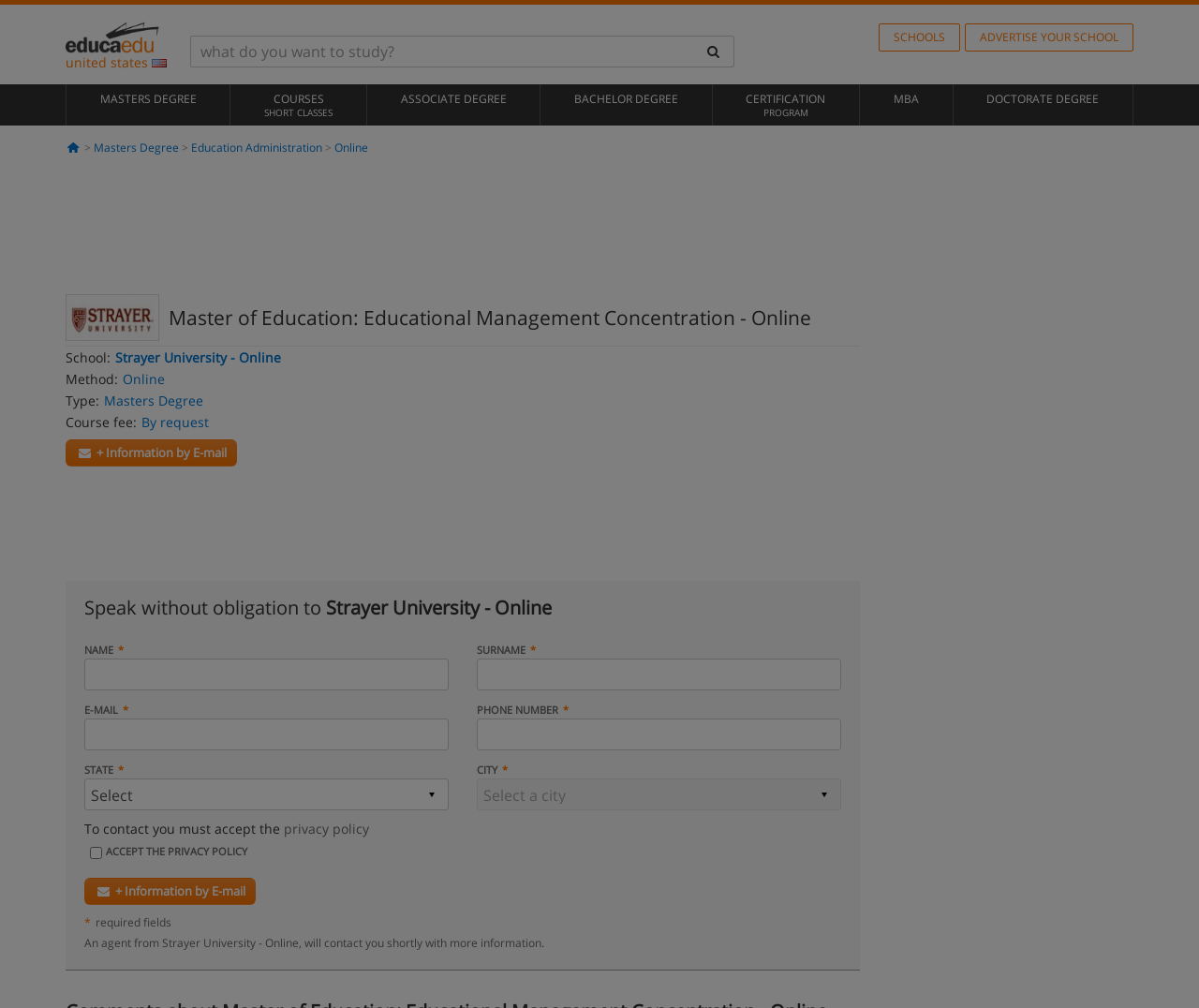Give the bounding box coordinates for the element described as: "+ Information by E-mail".

[0.055, 0.436, 0.198, 0.462]